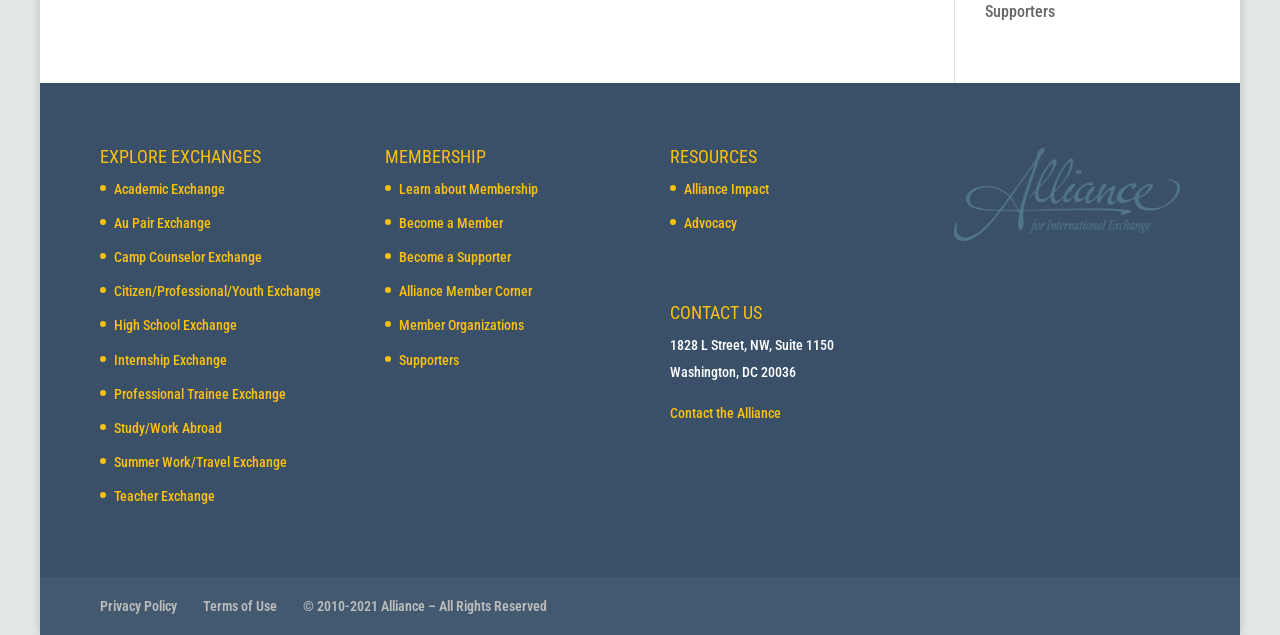Utilize the information from the image to answer the question in detail:
What is the last link at the bottom of the webpage?

I looked at the links at the bottom of the webpage and found that the last link is 'Terms of Use'.